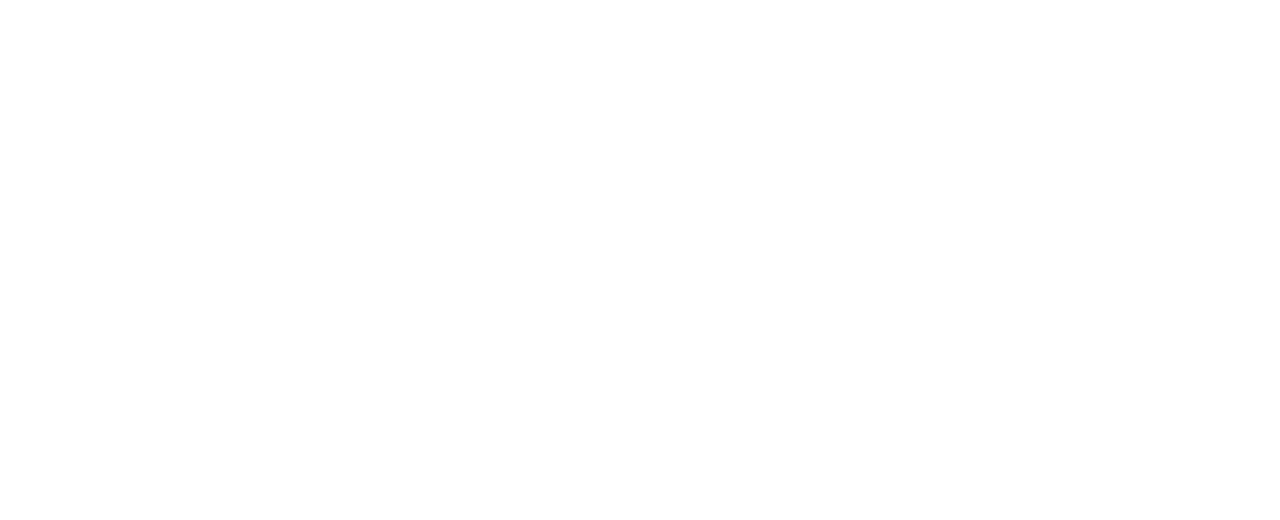Provide a one-word or brief phrase answer to the question:
What sector does SMI organization operate in?

Supply chain